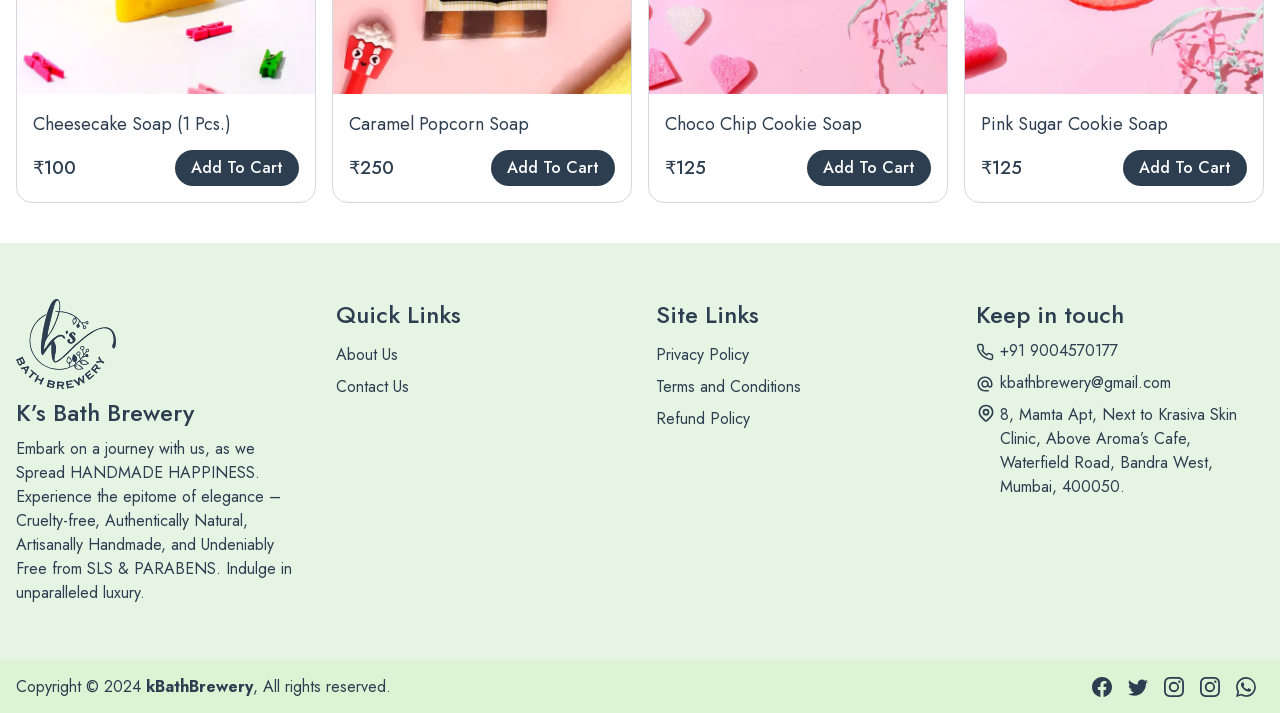Locate the bounding box coordinates of the clickable region to complete the following instruction: "Click on the logo."

[0.012, 0.419, 0.238, 0.545]